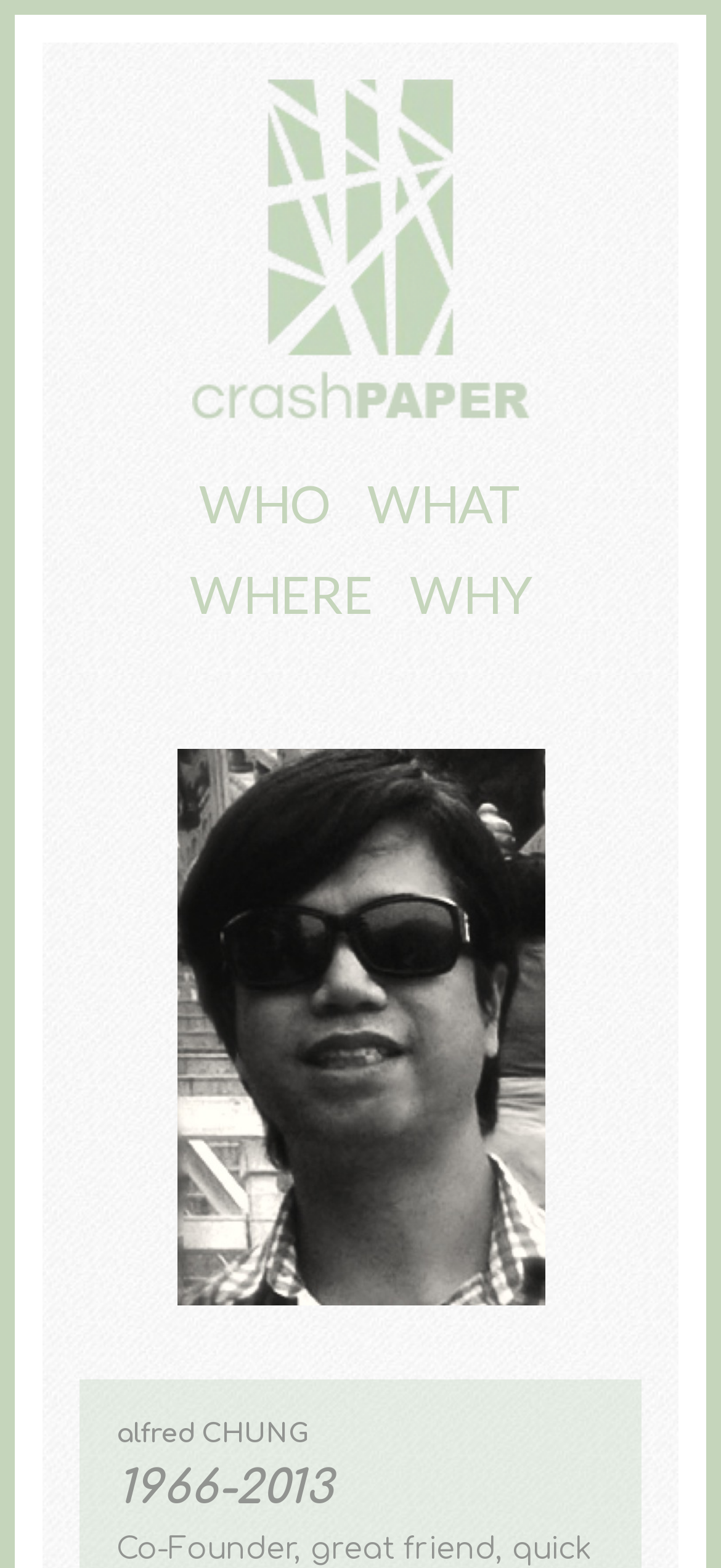Provide the bounding box coordinates of the HTML element described as: "alt="crashpaper logo" title="crashpaper logo"". The bounding box coordinates should be four float numbers between 0 and 1, i.e., [left, top, right, bottom].

[0.265, 0.145, 0.735, 0.168]